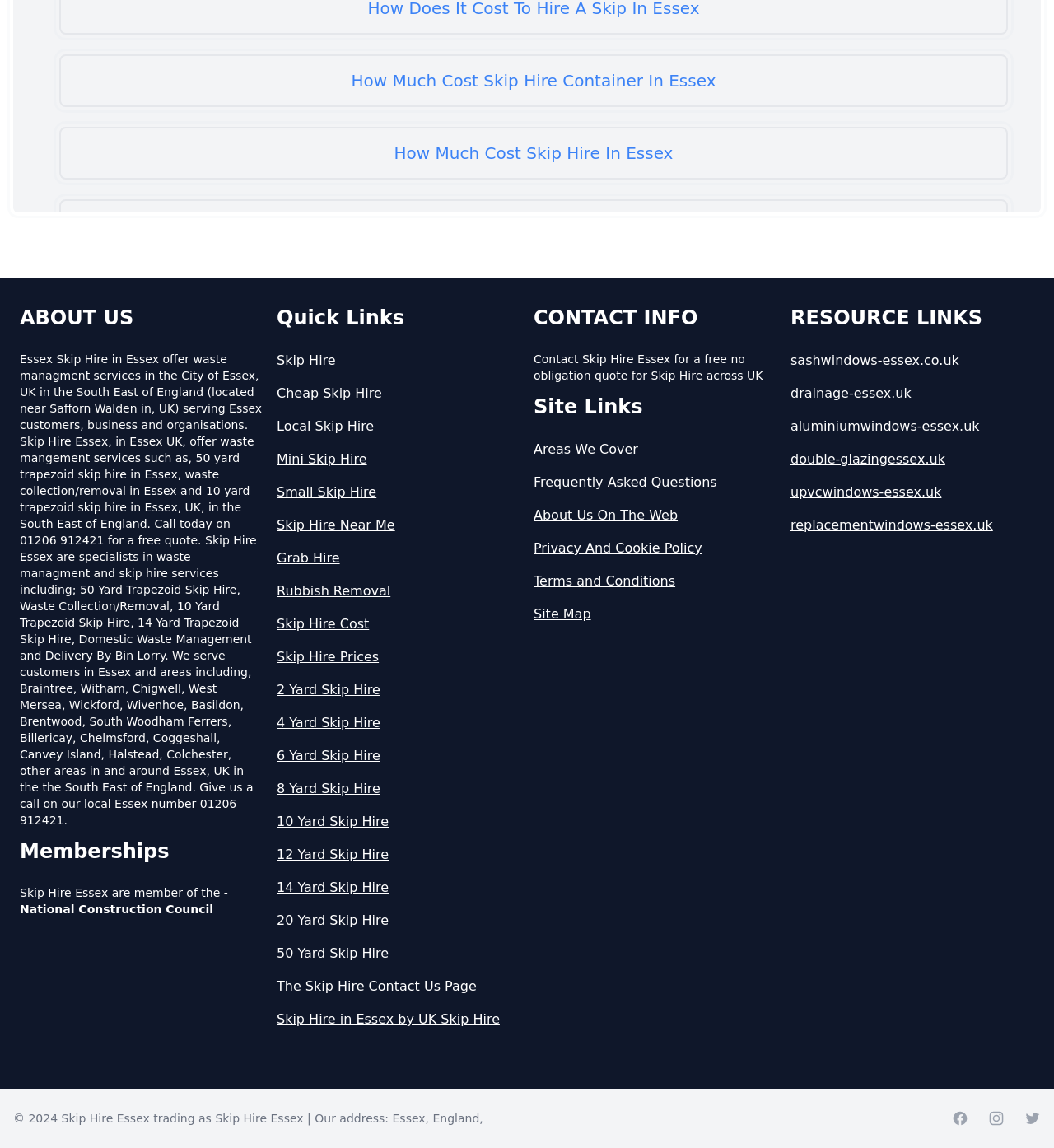Please provide a one-word or short phrase answer to the question:
How many resource links are listed at the bottom of the webpage?

6